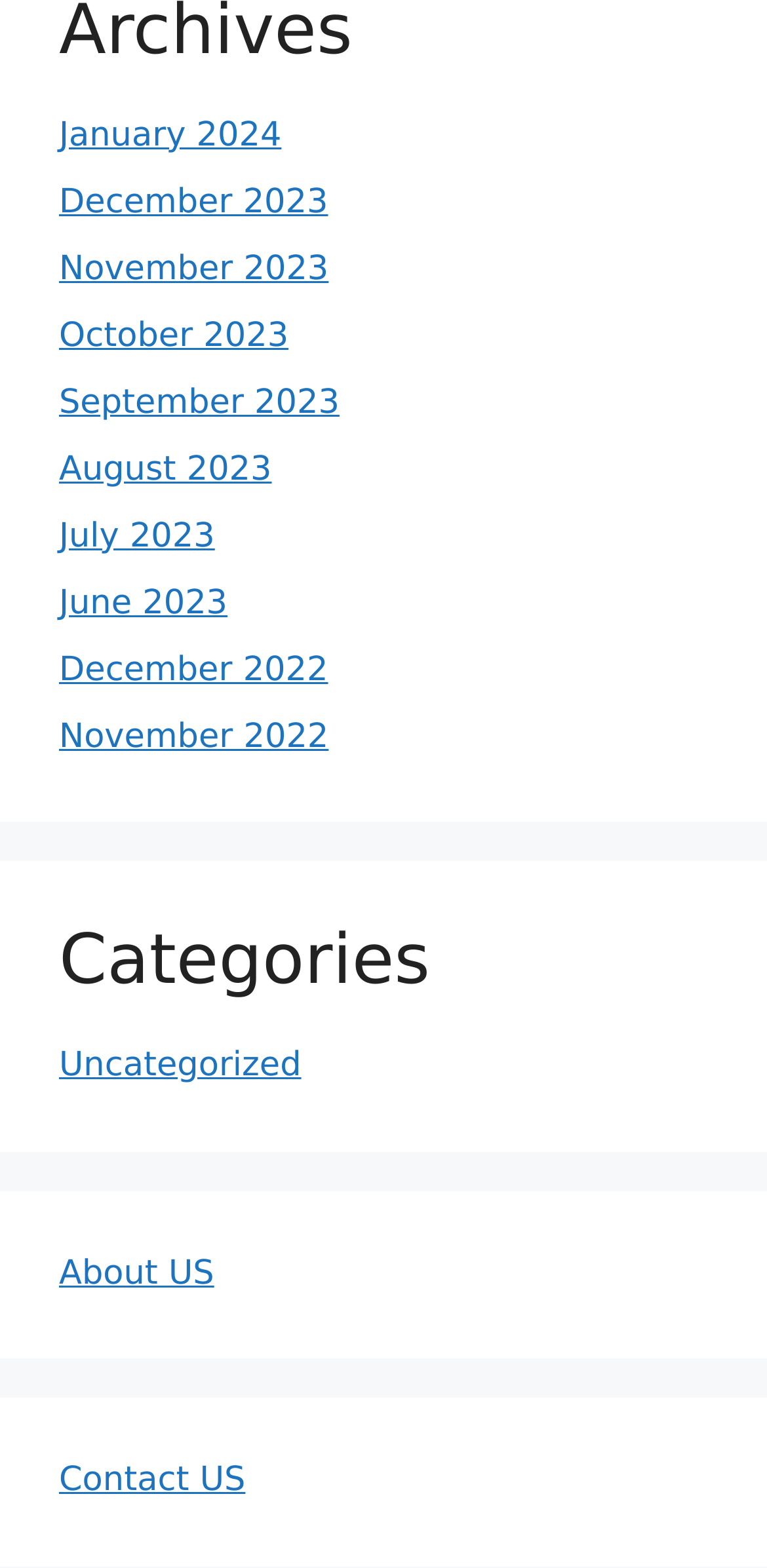Using the provided description: "Uncategorized", find the bounding box coordinates of the corresponding UI element. The output should be four float numbers between 0 and 1, in the format [left, top, right, bottom].

[0.077, 0.667, 0.393, 0.692]